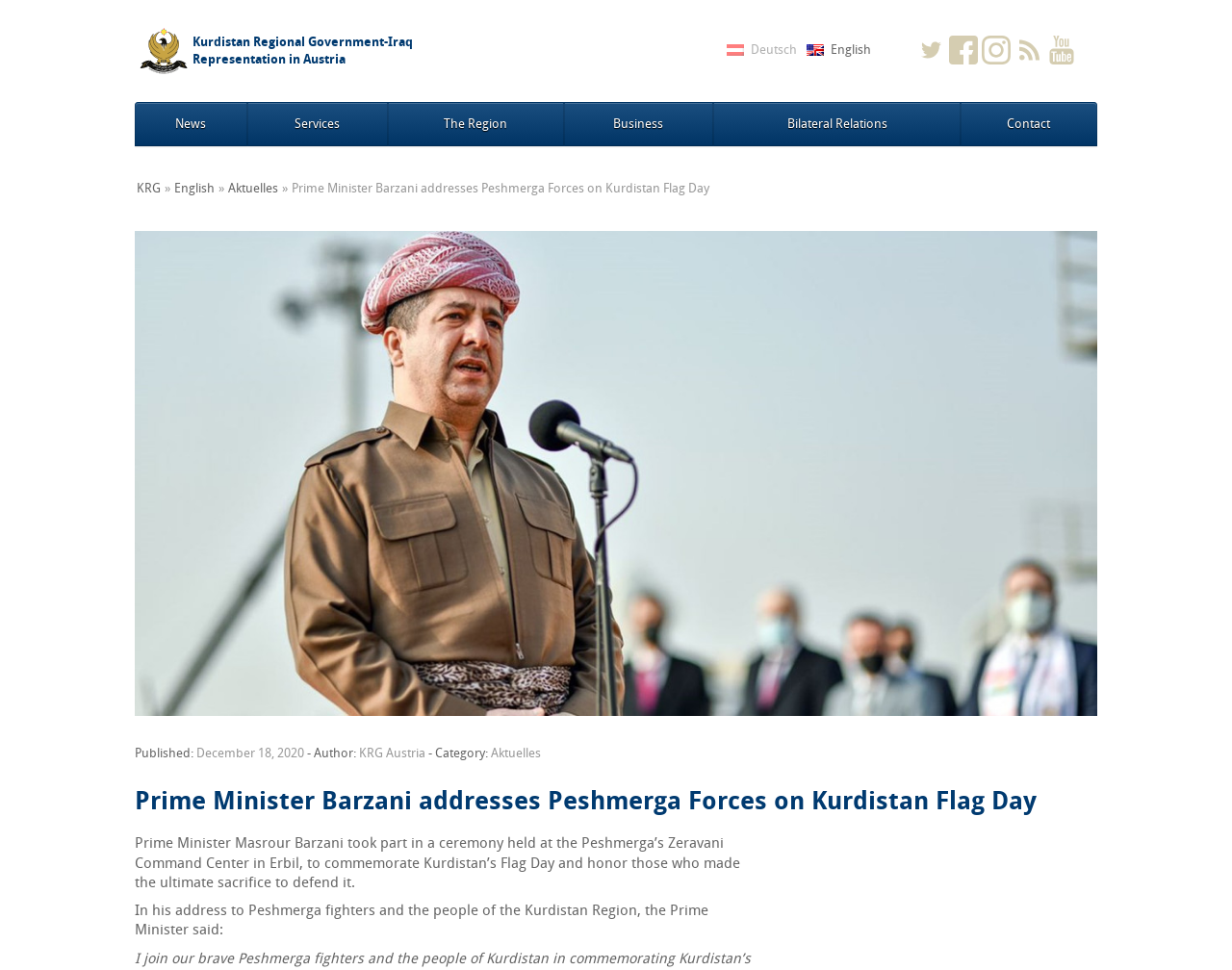Please identify the bounding box coordinates of where to click in order to follow the instruction: "Go to 2.03- Romanticism I".

None